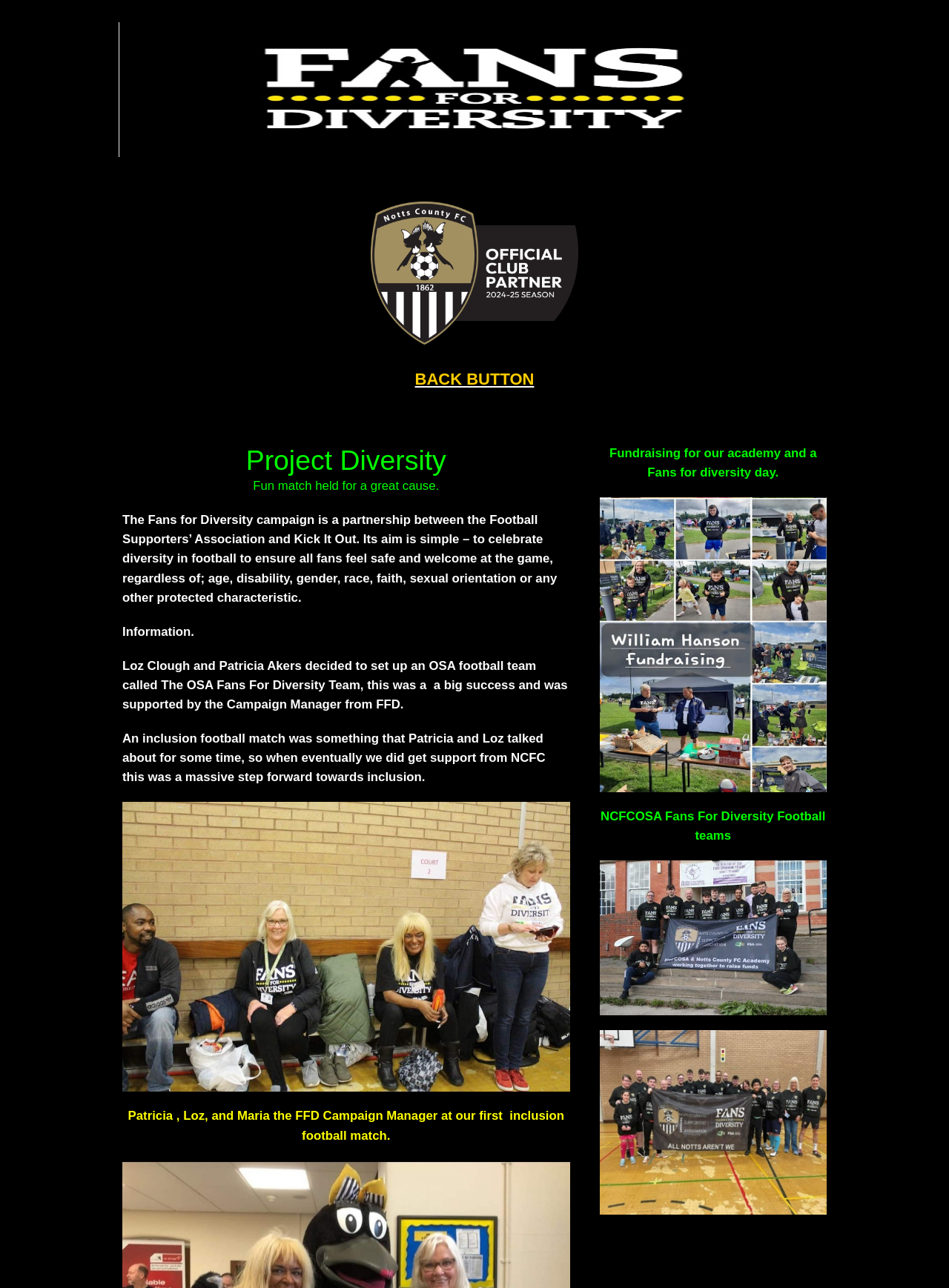What is the event mentioned in the webpage?
Provide a comprehensive and detailed answer to the question.

I found the answer by looking at the text 'Fun match held for a great cause.' which indicates that a fun match is the event mentioned in the webpage.